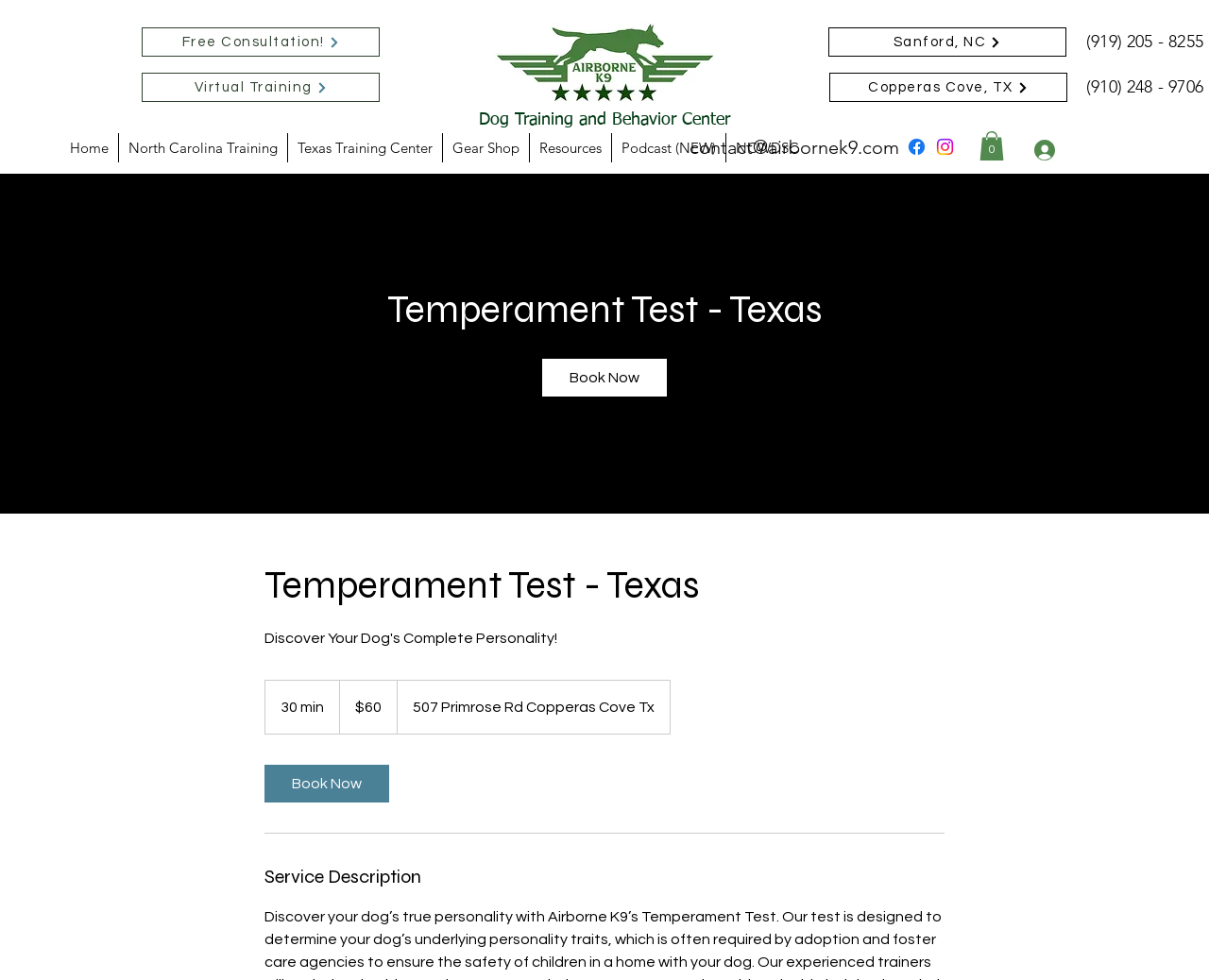Pinpoint the bounding box coordinates of the clickable element to carry out the following instruction: "Click on 'Free Consultation!' link."

[0.117, 0.028, 0.314, 0.058]